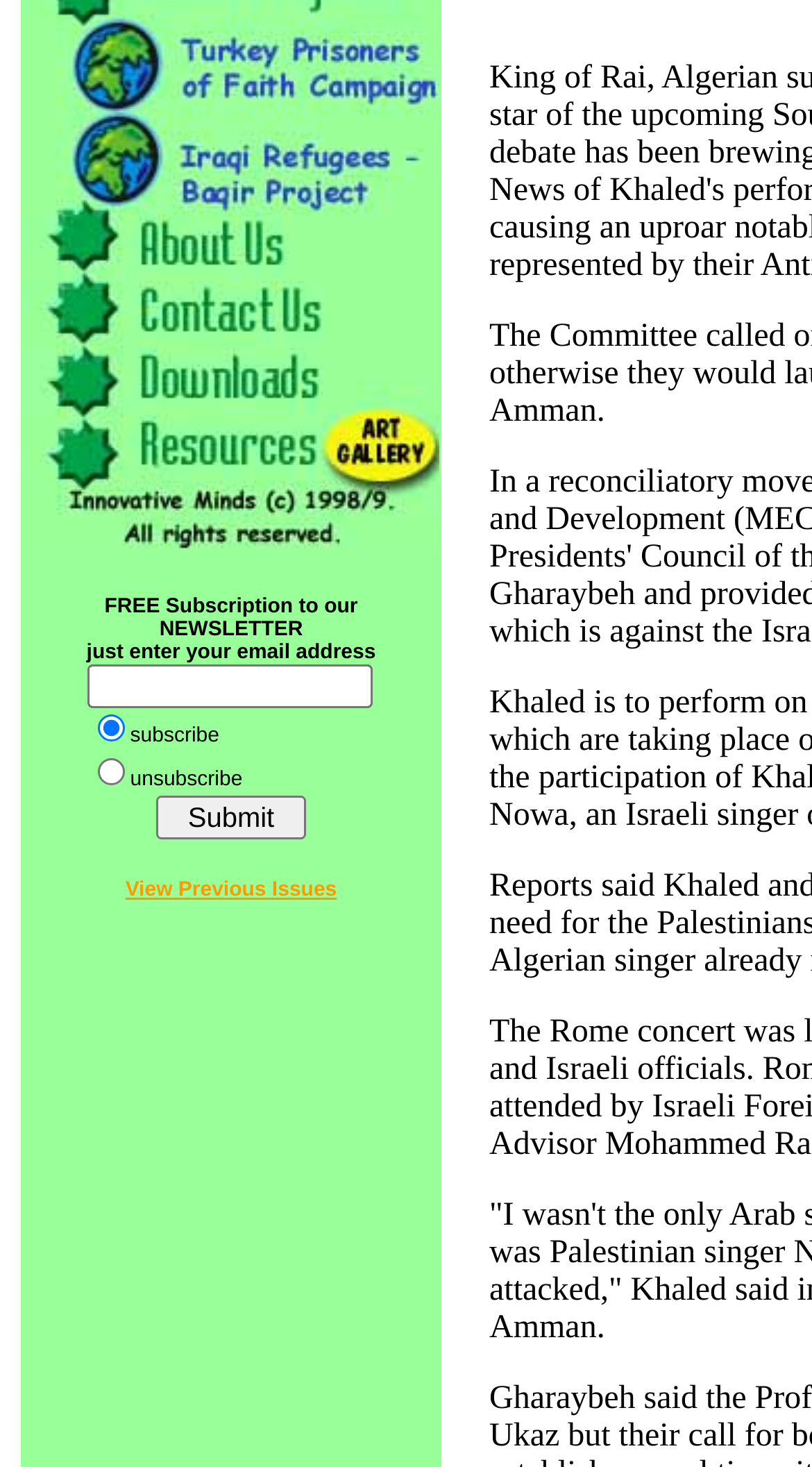Locate the bounding box coordinates of the UI element described by: "View Previous Issues". The bounding box coordinates should consist of four float numbers between 0 and 1, i.e., [left, top, right, bottom].

[0.154, 0.599, 0.415, 0.615]